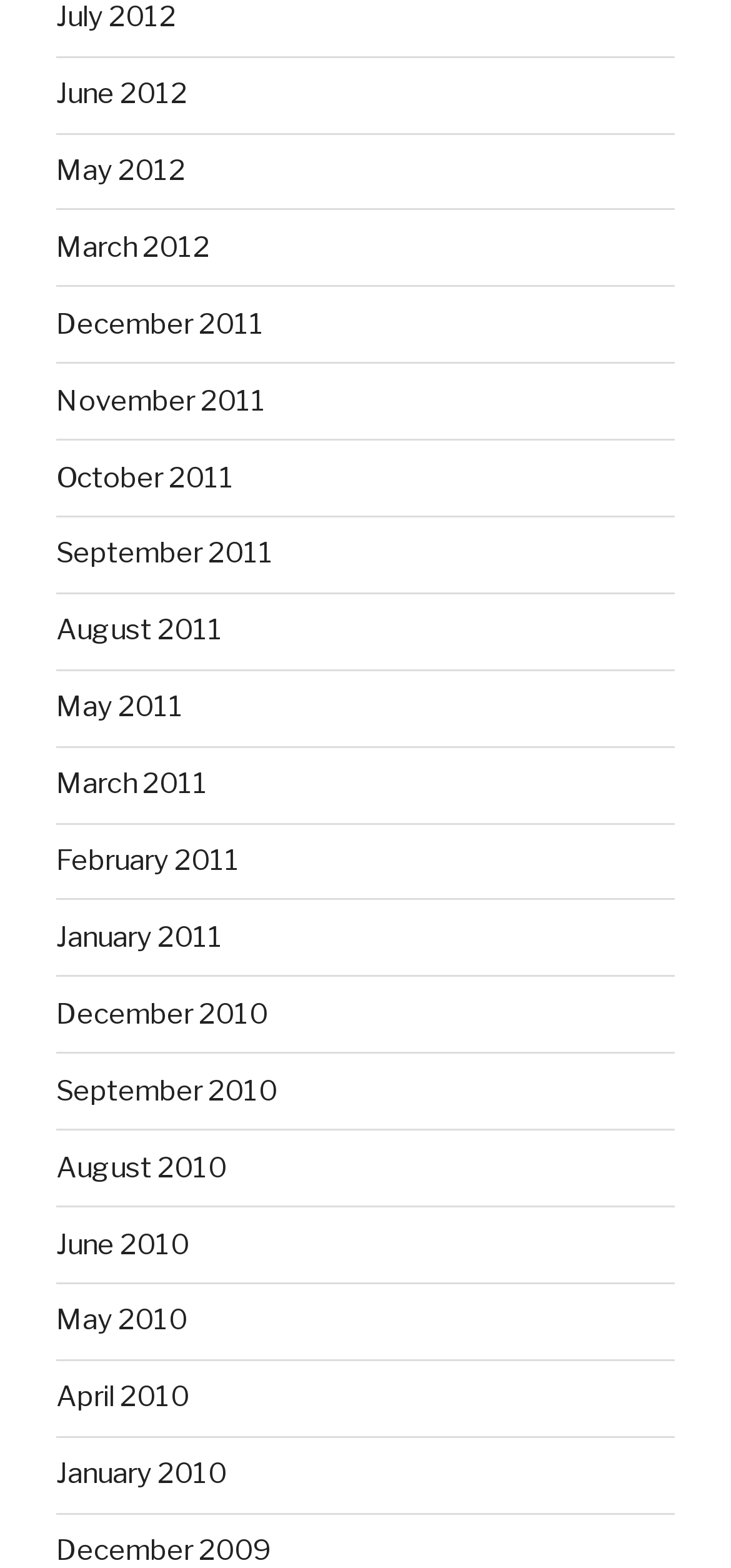What is the month listed above August 2011?
Please analyze the image and answer the question with as much detail as possible.

By analyzing the bounding box coordinates, I determined that the month listed above August 2011 is September 2011, which has a y1 coordinate of 0.343, indicating it is above August 2011 with a y1 coordinate of 0.391.